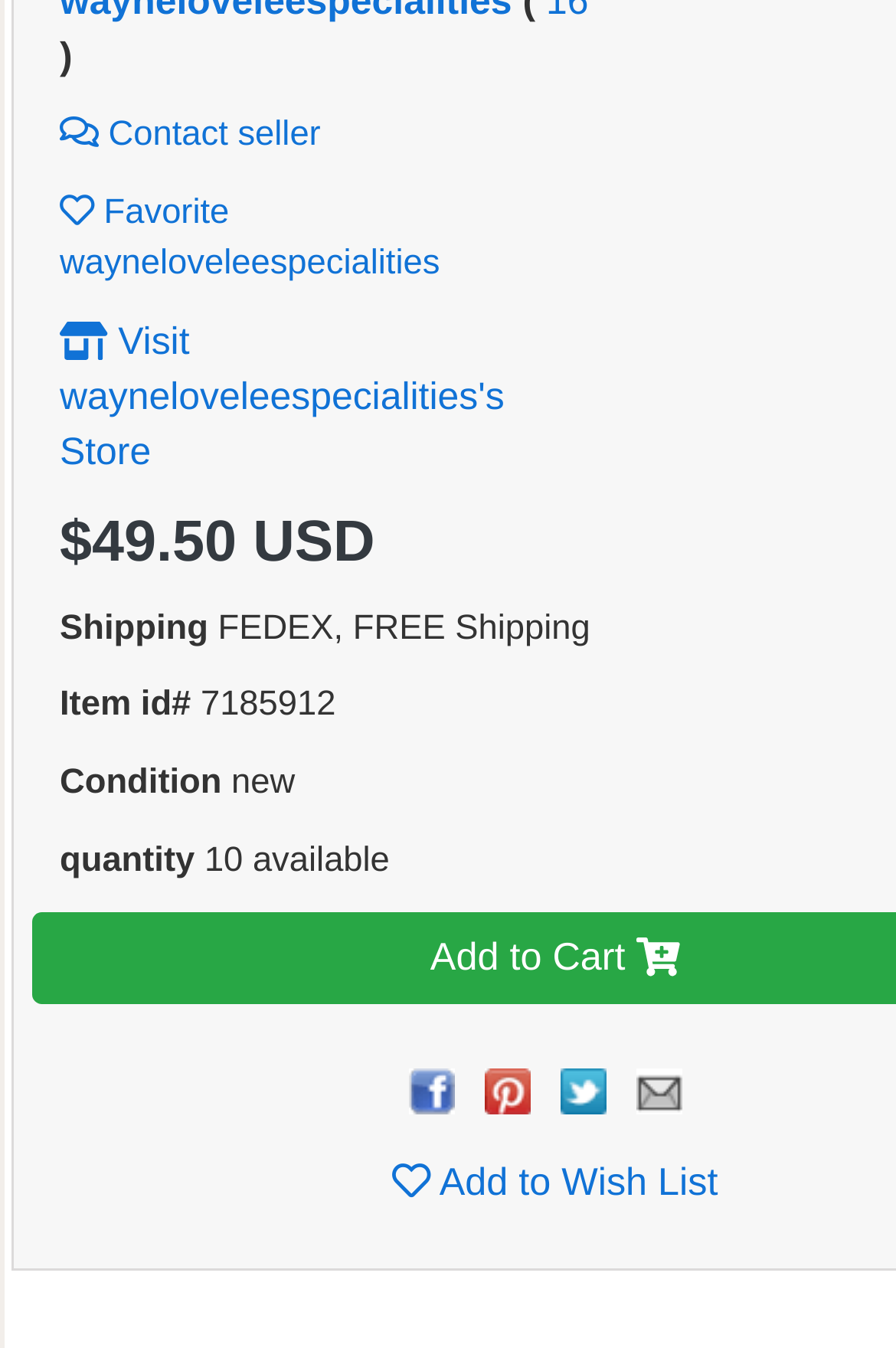Provide a brief response to the question using a single word or phrase: 
What is the shipping method?

FEDEX